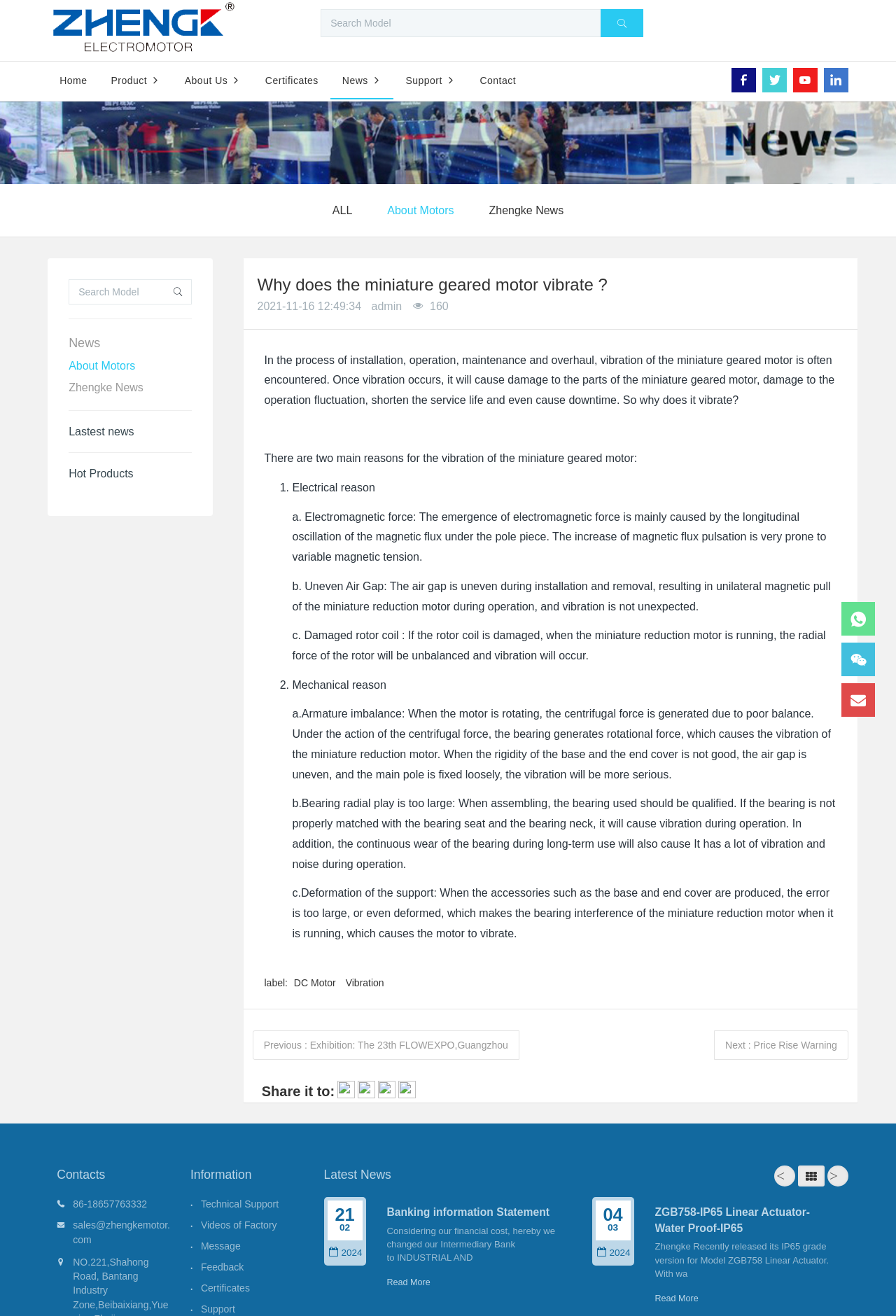What is the main topic of this webpage?
Using the image as a reference, answer the question in detail.

The main topic of this webpage is the vibration of miniature geared motors, which is indicated by the heading 'Why does the miniature geared motor vibrate?' and the detailed explanation of the two main reasons for the vibration.